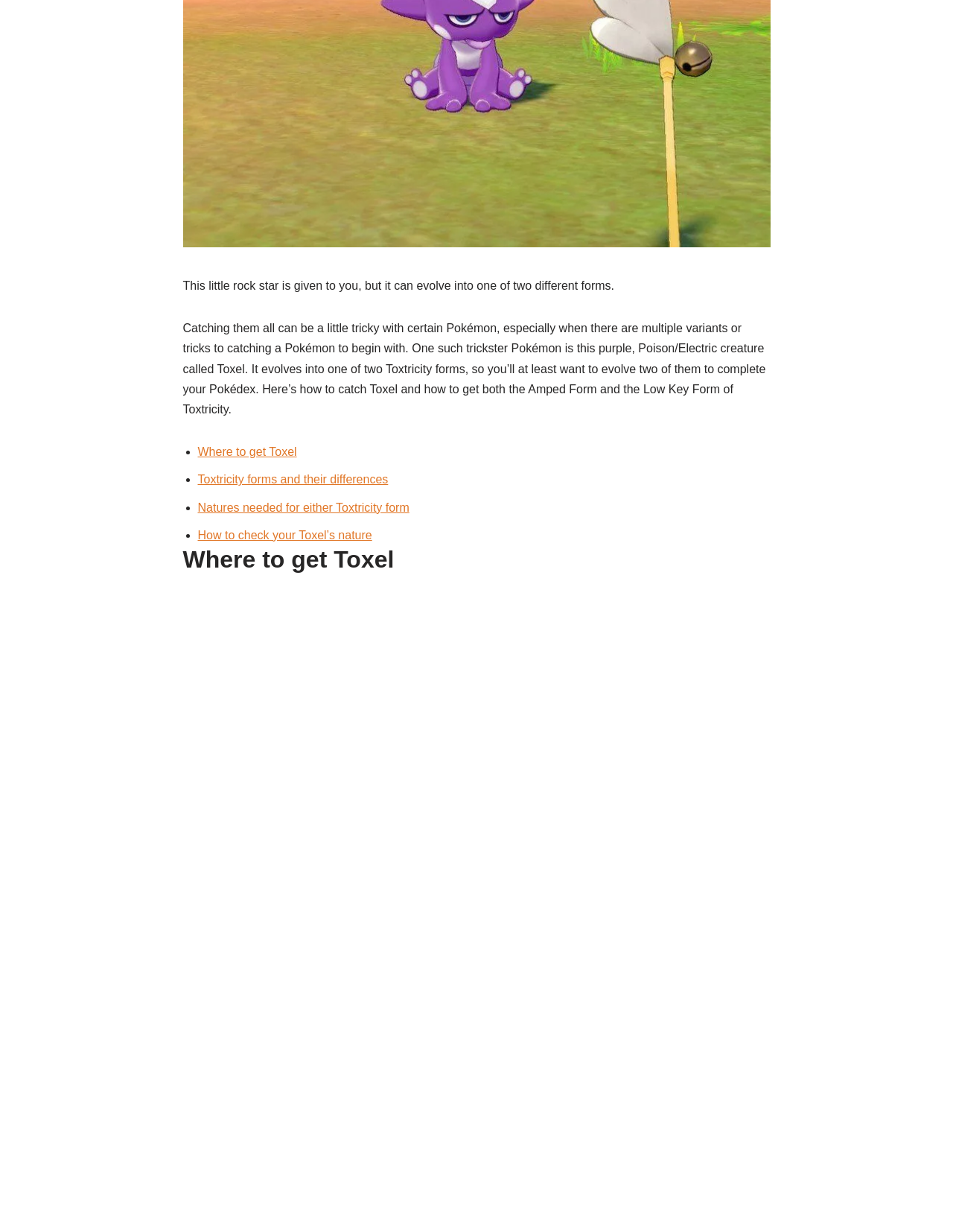Predict the bounding box for the UI component with the following description: "Where to get Toxel".

[0.207, 0.362, 0.311, 0.372]